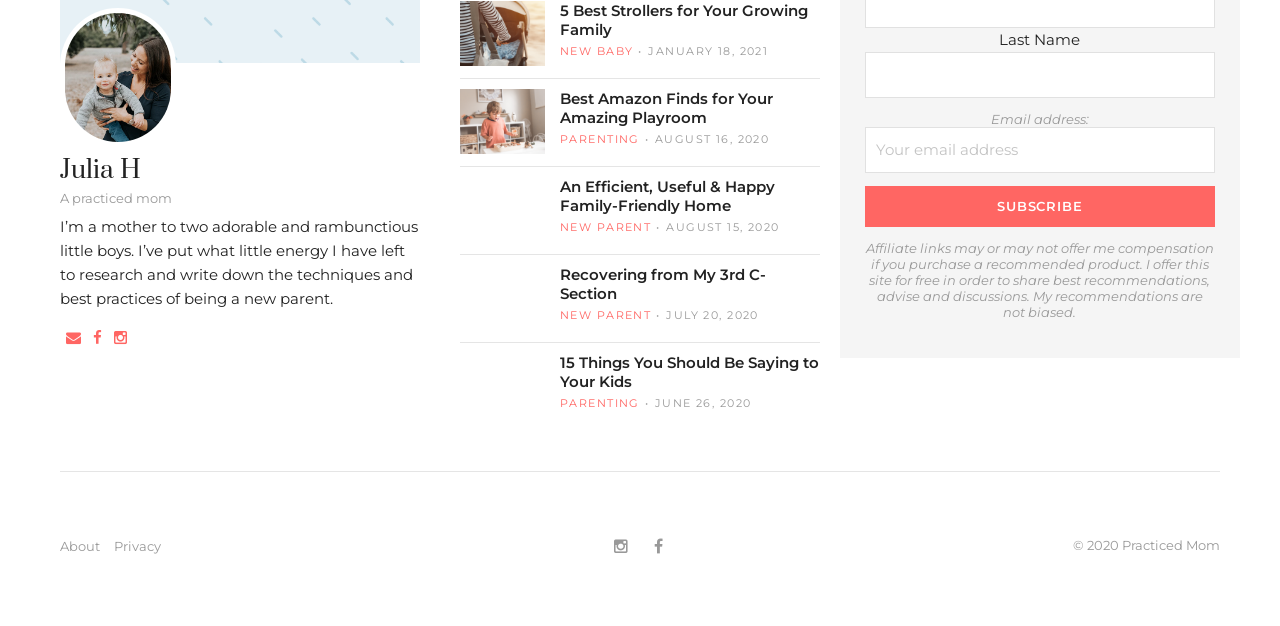How many social media links are there?
Please respond to the question with a detailed and thorough explanation.

There are three social media links at the bottom of the webpage, represented by icons '', '', and ''.